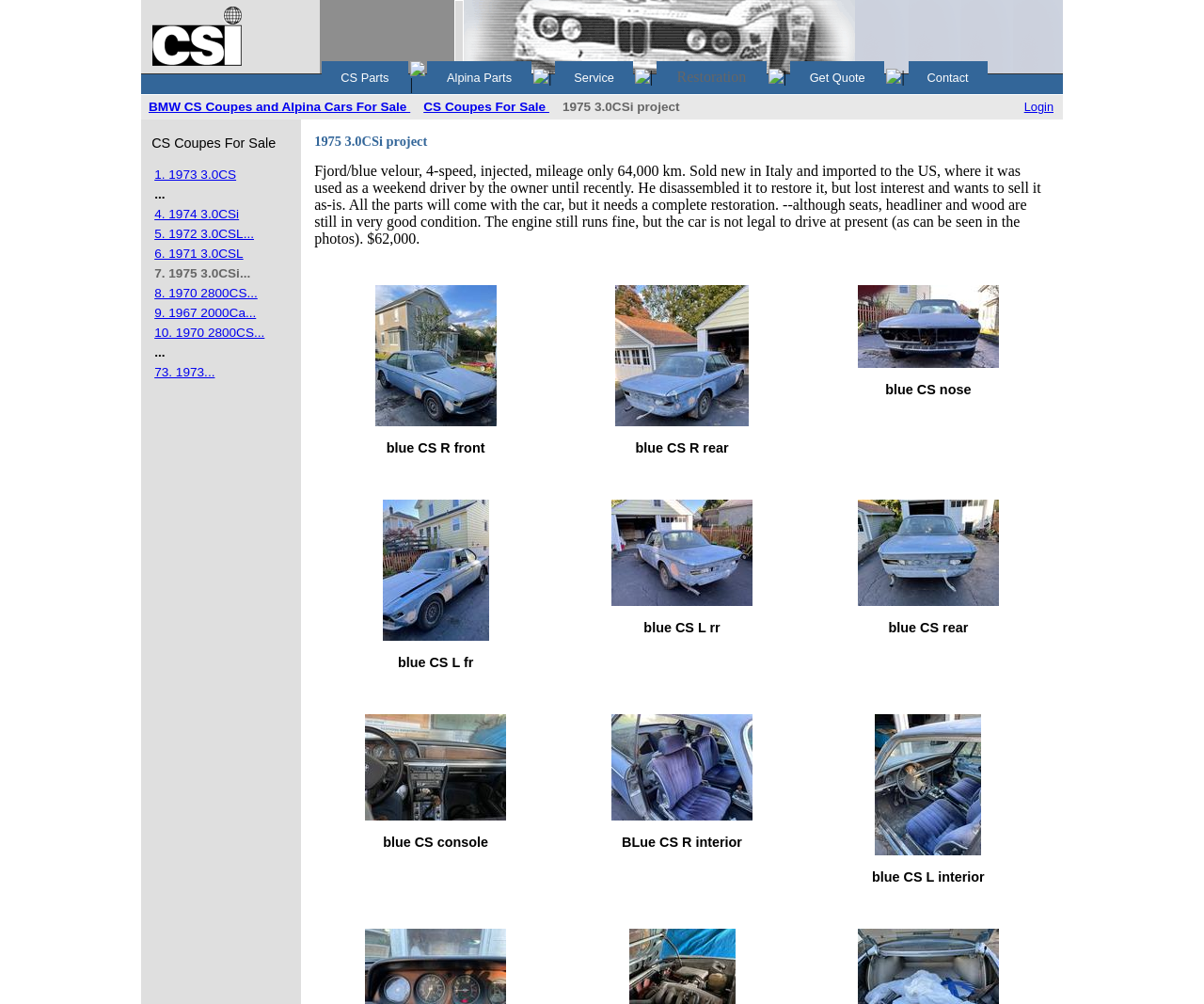Given the webpage screenshot, identify the bounding box of the UI element that matches this description: "alt="blue CS rear"".

[0.712, 0.591, 0.83, 0.606]